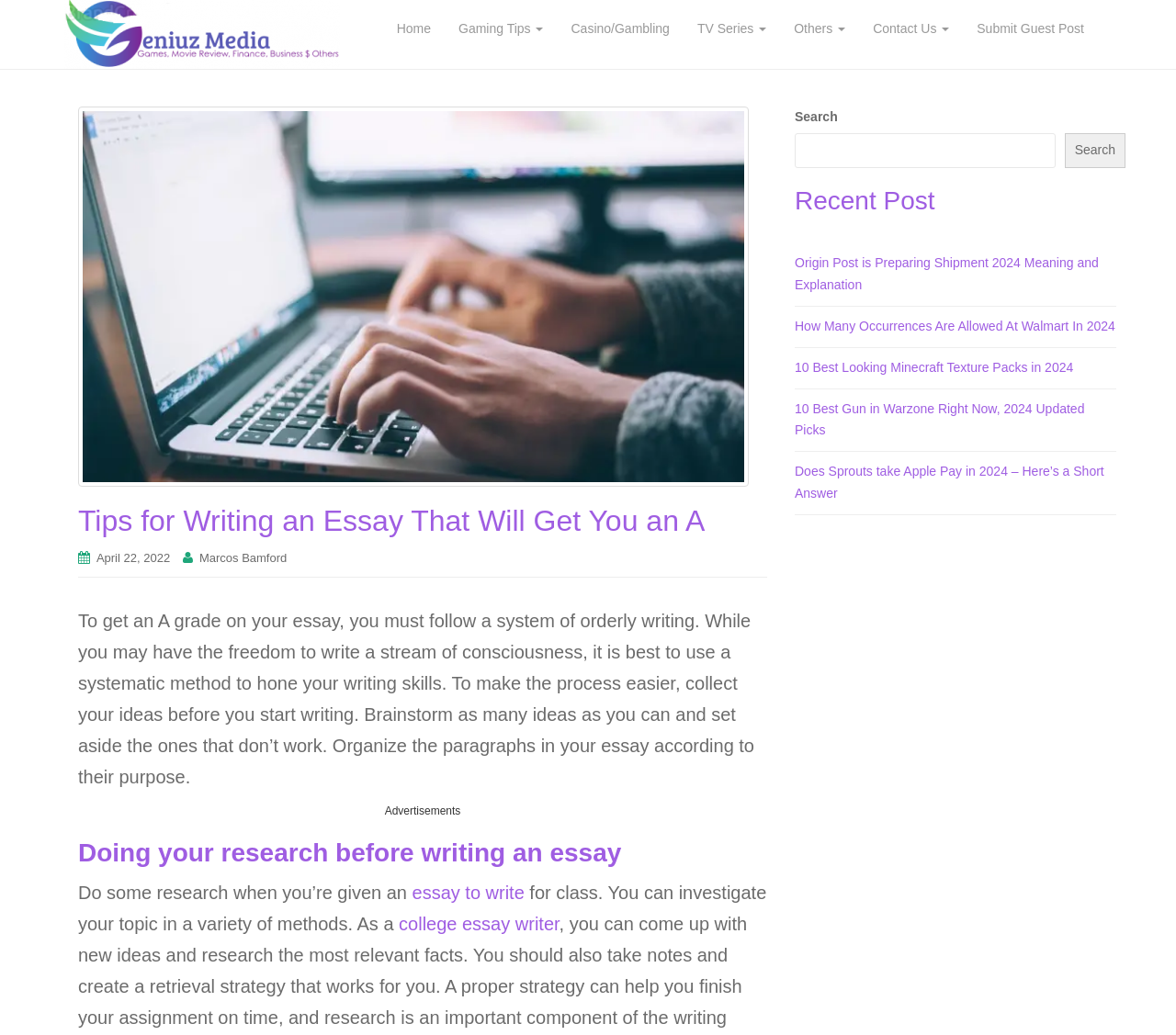Show the bounding box coordinates of the element that should be clicked to complete the task: "Search for a topic".

[0.676, 0.128, 0.897, 0.162]